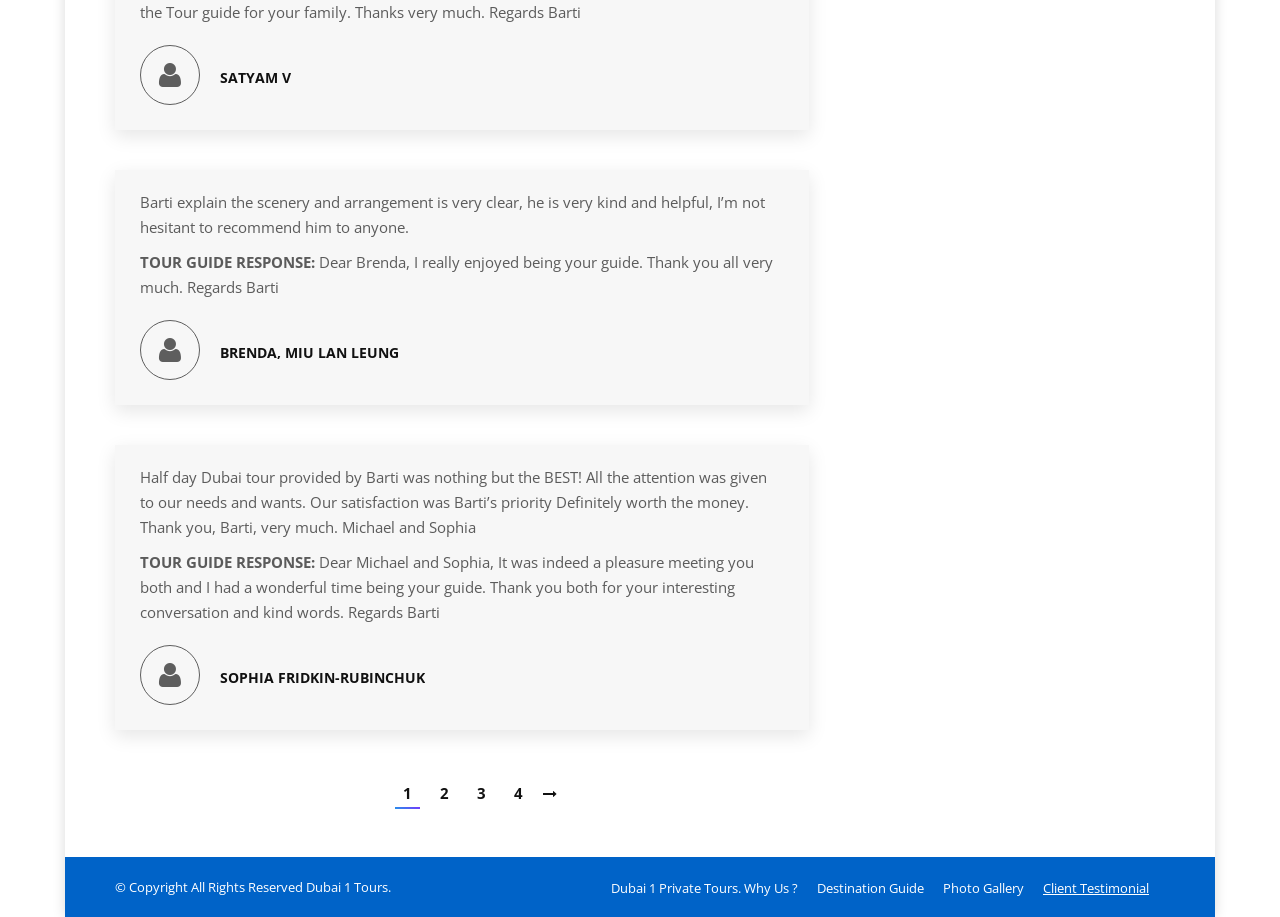How many customers' reviews are displayed on this page? Examine the screenshot and reply using just one word or a brief phrase.

3